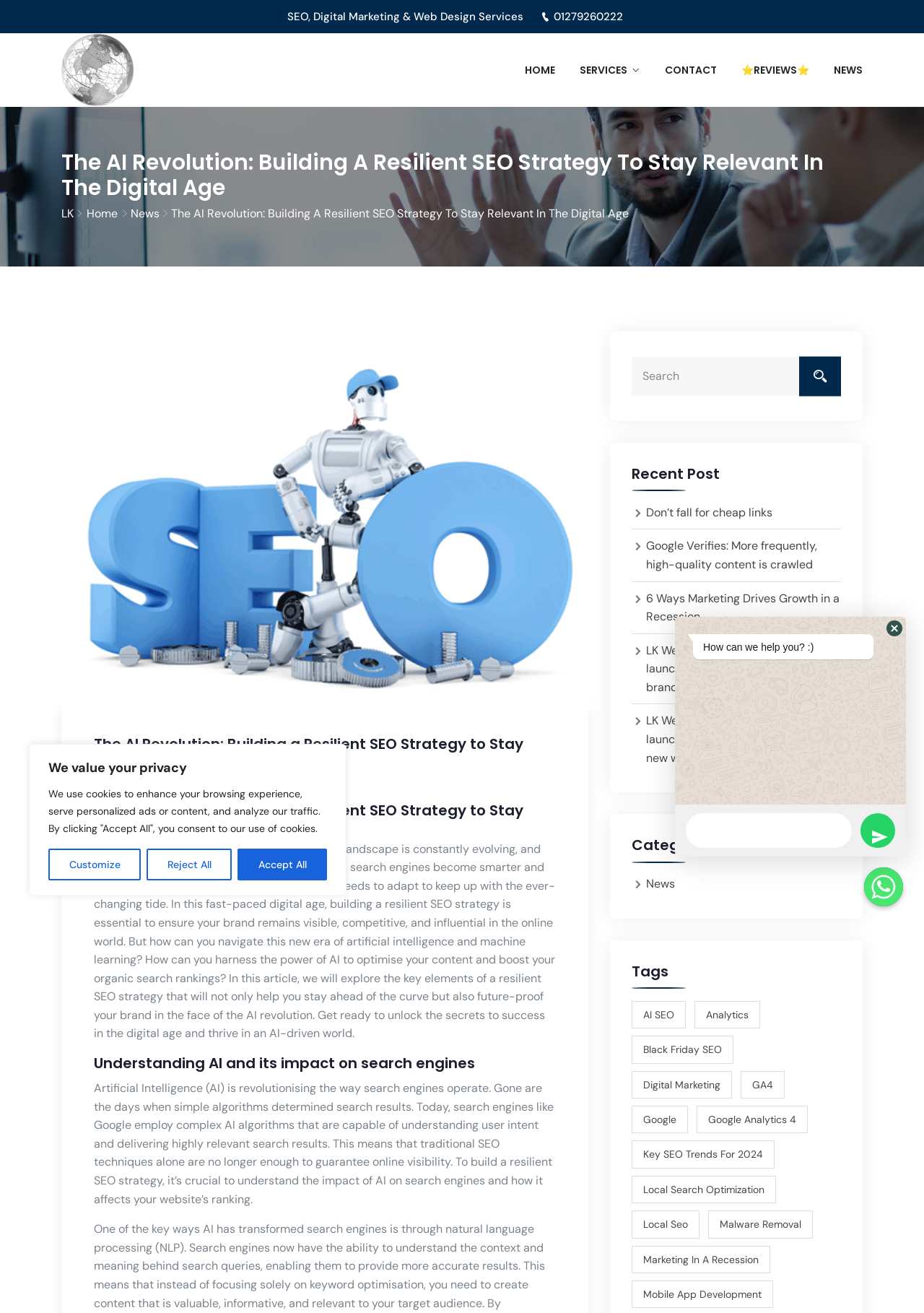Determine the bounding box coordinates of the clickable area required to perform the following instruction: "Click the 'HOME' link". The coordinates should be represented as four float numbers between 0 and 1: [left, top, right, bottom].

[0.568, 0.047, 0.601, 0.059]